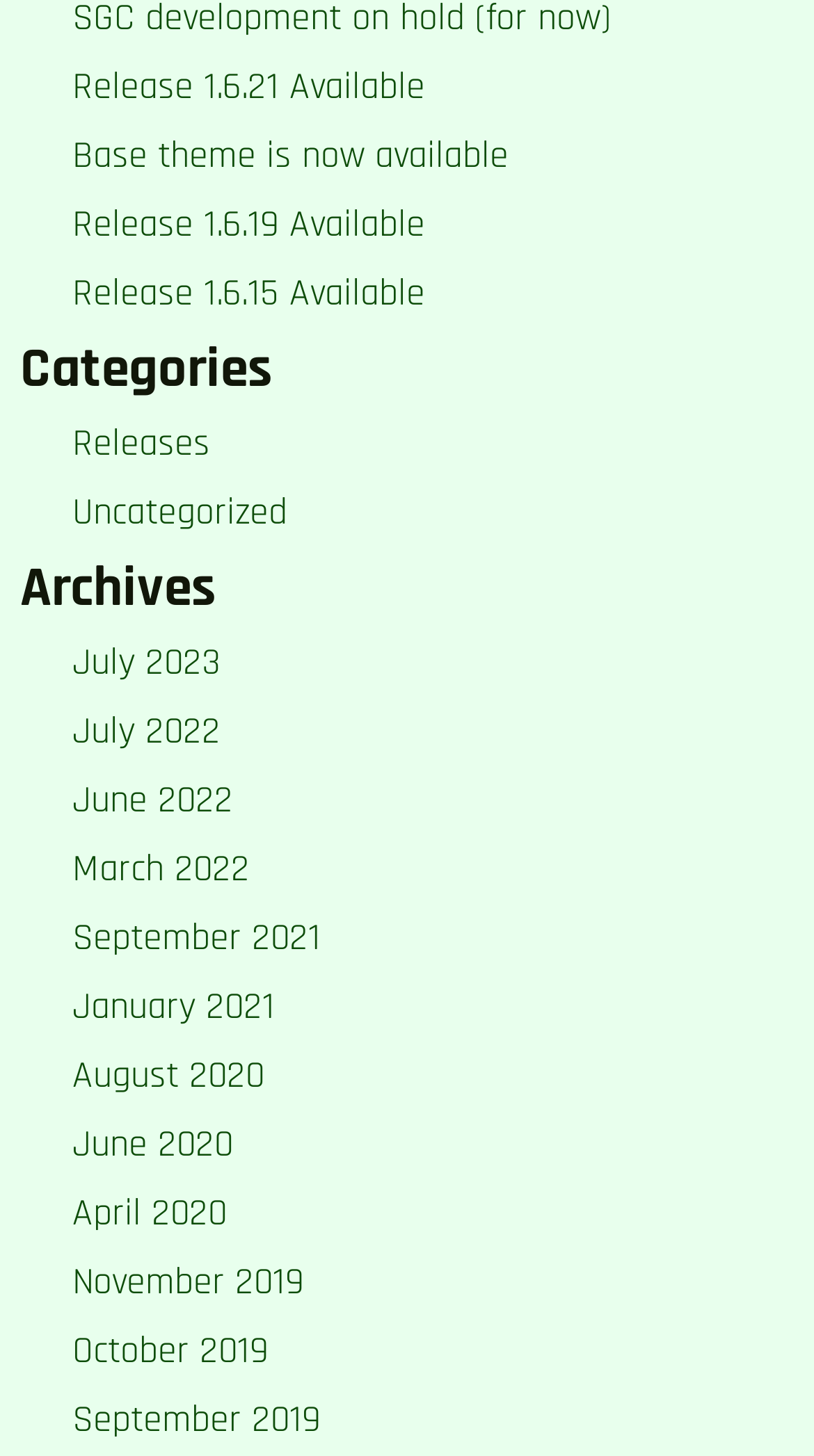What is the theme mentioned as available?
Based on the image, answer the question with as much detail as possible.

The theme mentioned as available is the 'Base theme', which is mentioned in the second link on the webpage.